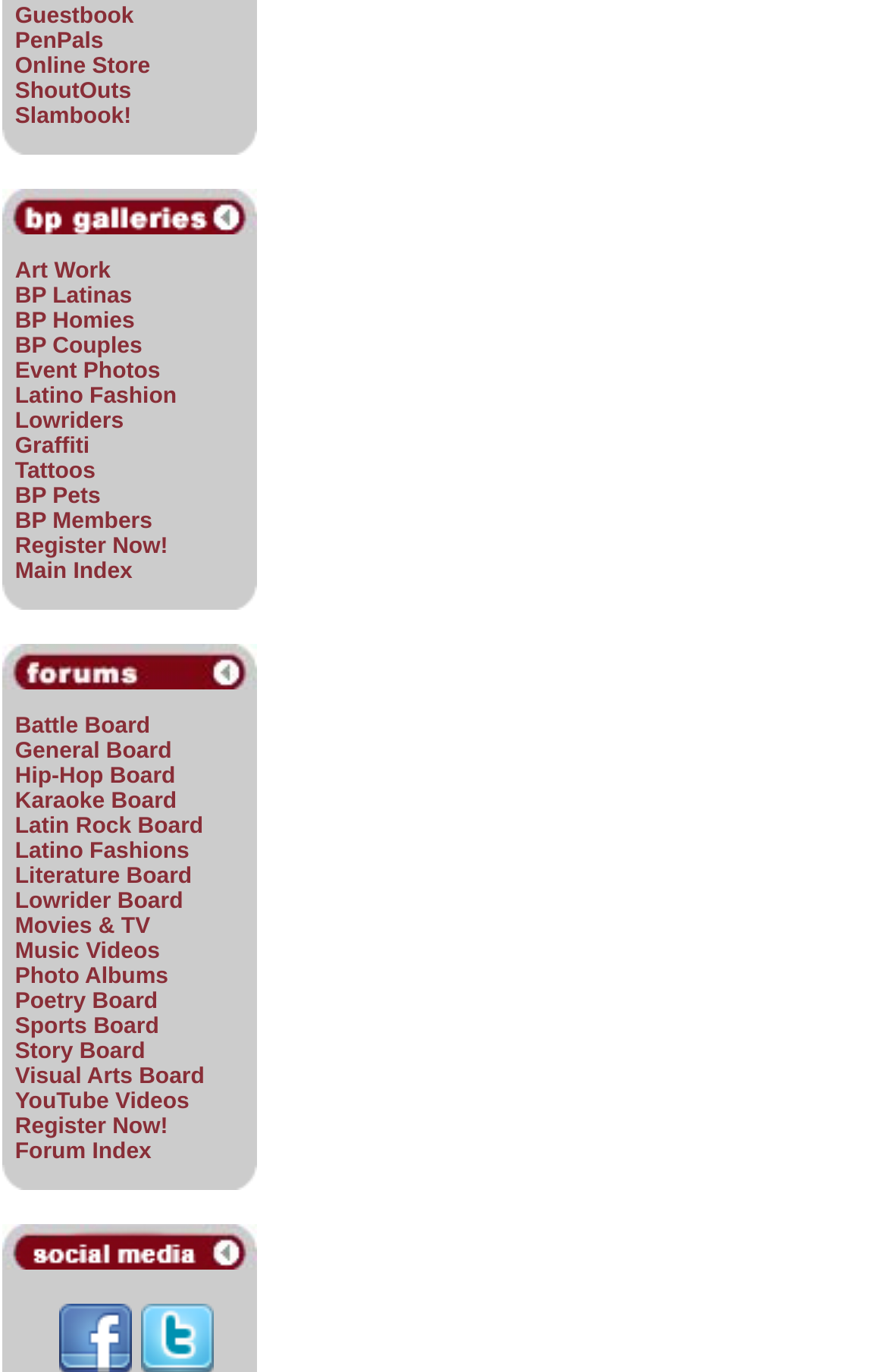What is the last link in the third table?
Refer to the image and respond with a one-word or short-phrase answer.

Forum Index